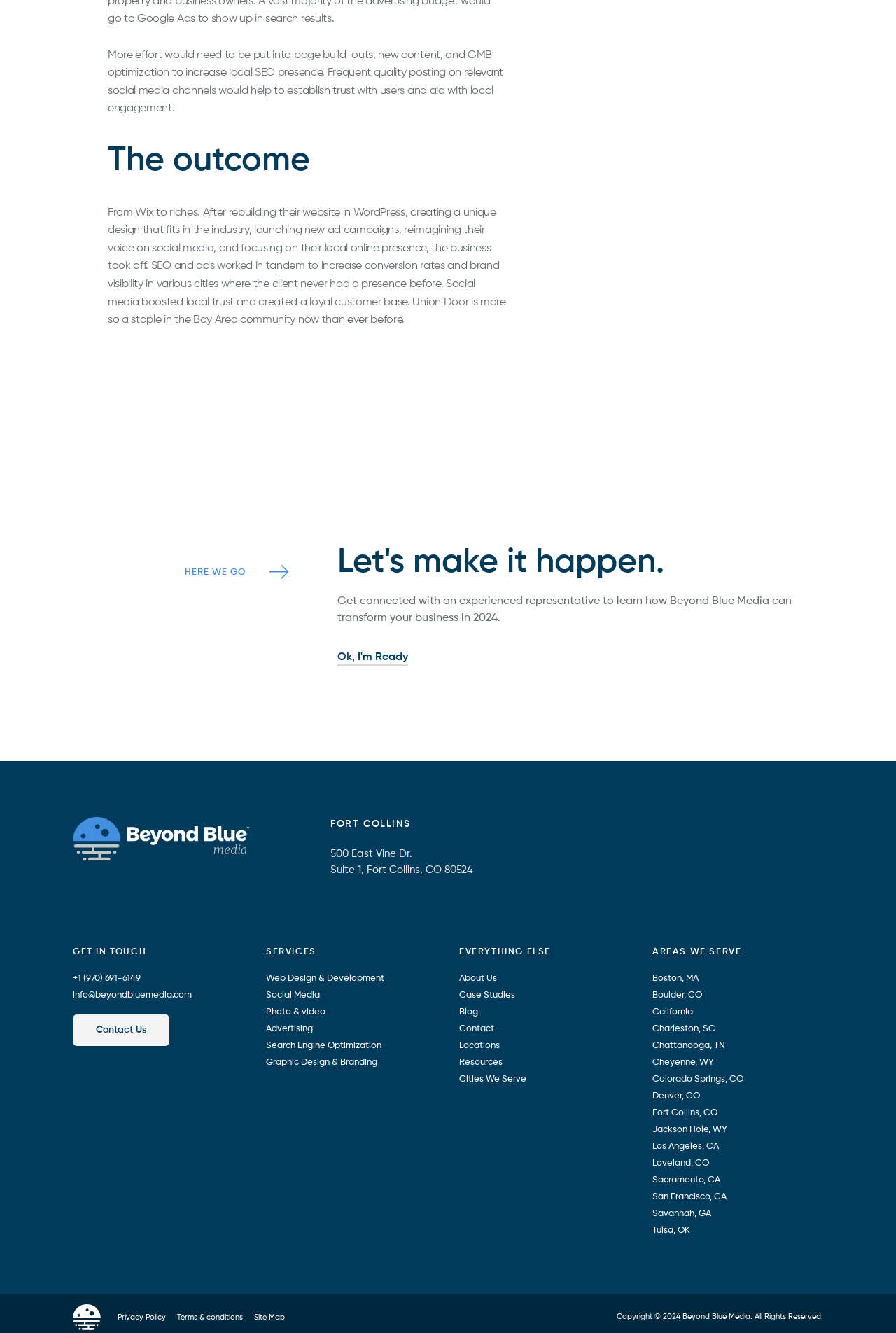Please answer the following question using a single word or phrase: 
Where is the company located?

Fort Collins, CO